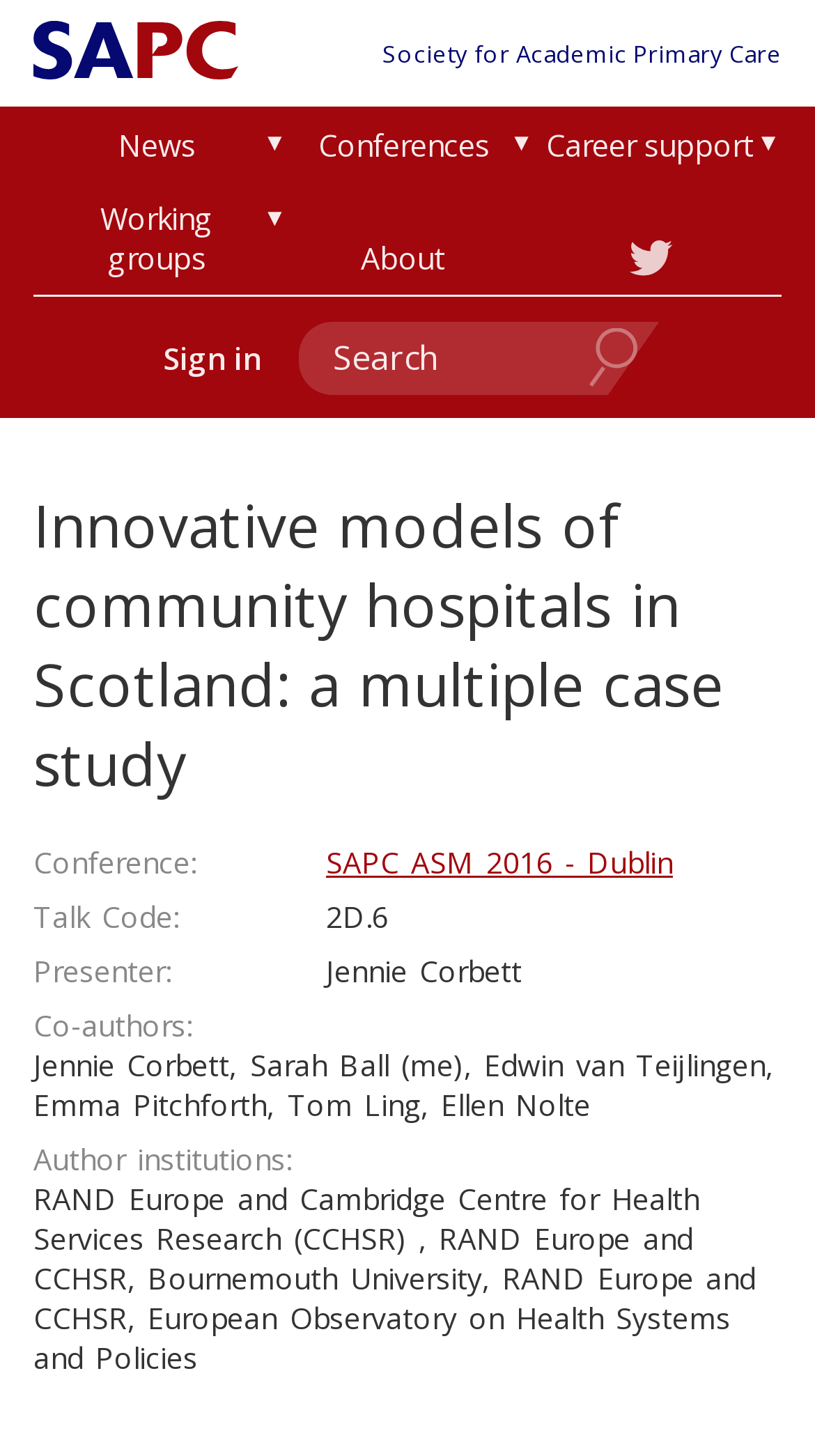Answer the following inquiry with a single word or phrase:
What is the author institution of Jennie Corbett?

RAND Europe and Cambridge Centre for Health Services Research (CCHSR)